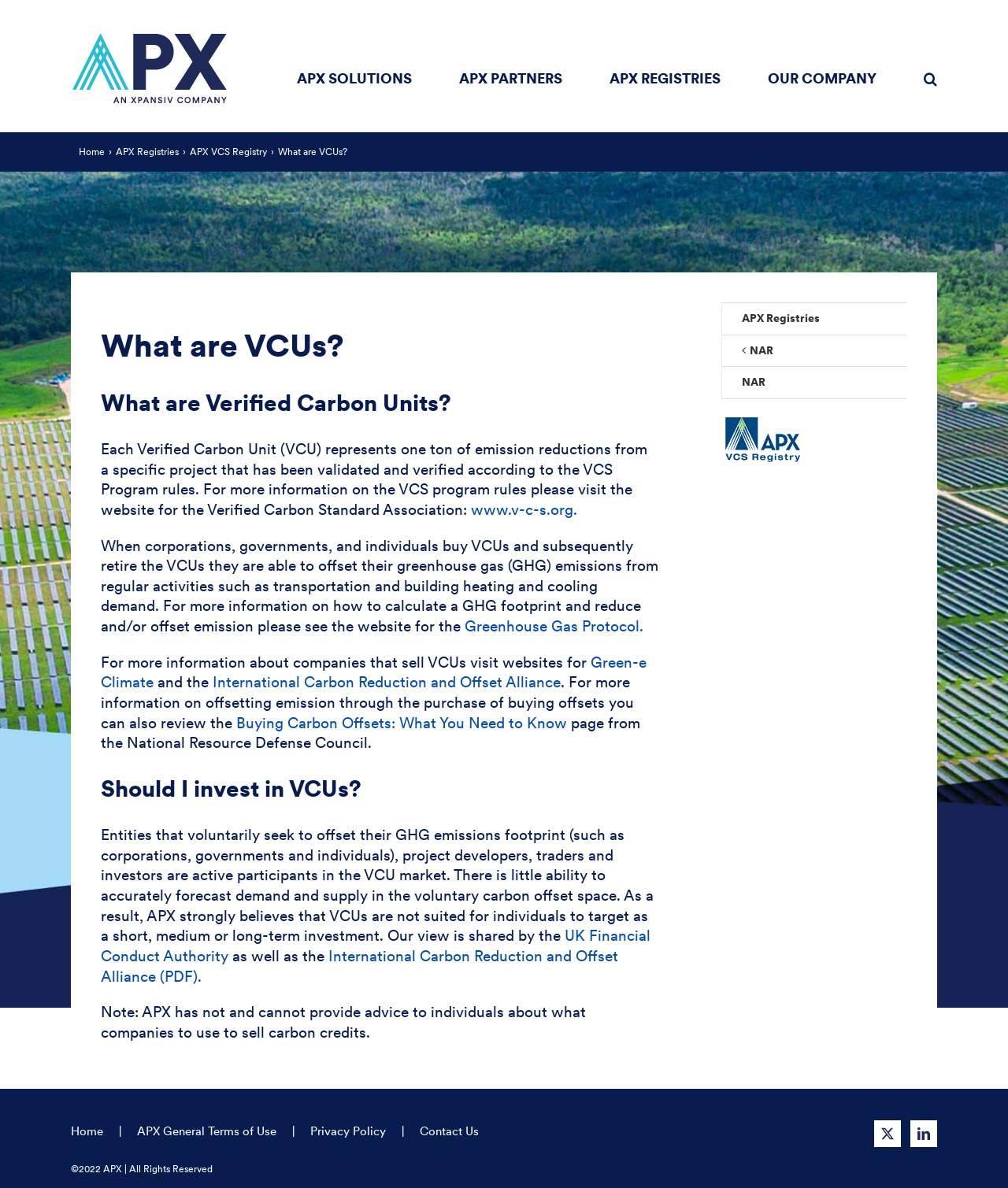Determine the bounding box coordinates of the region to click in order to accomplish the following instruction: "Search". Provide the coordinates as four float numbers between 0 and 1, specifically [left, top, right, bottom].

[0.916, 0.027, 0.93, 0.106]